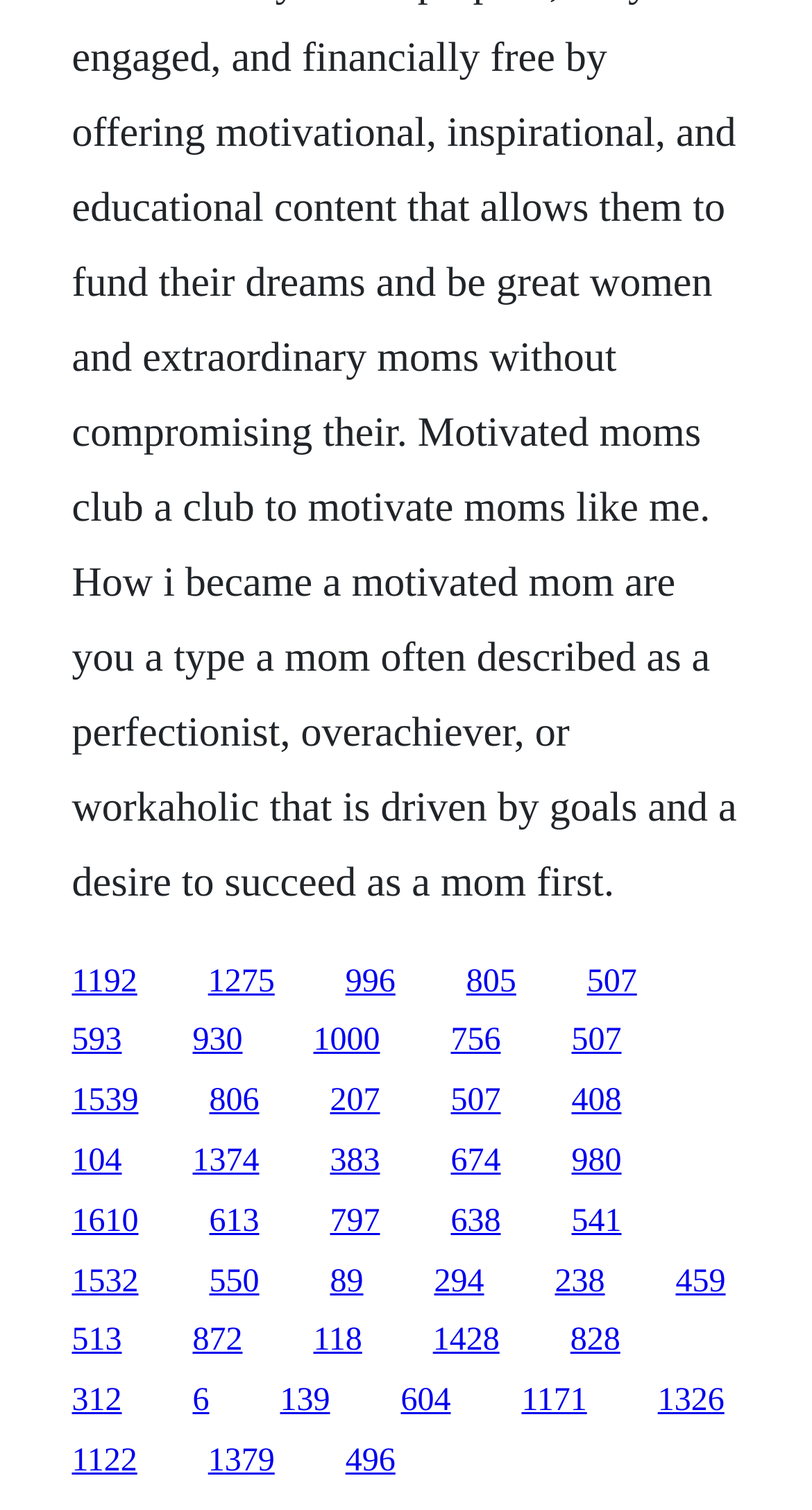What is the vertical position of the link '1192'?
Please elaborate on the answer to the question with detailed information.

I compared the y1 and y2 coordinates of the link '1192' with other links and found that it has one of the smallest y1 and y2 values, indicating that it is located at the top of the webpage.